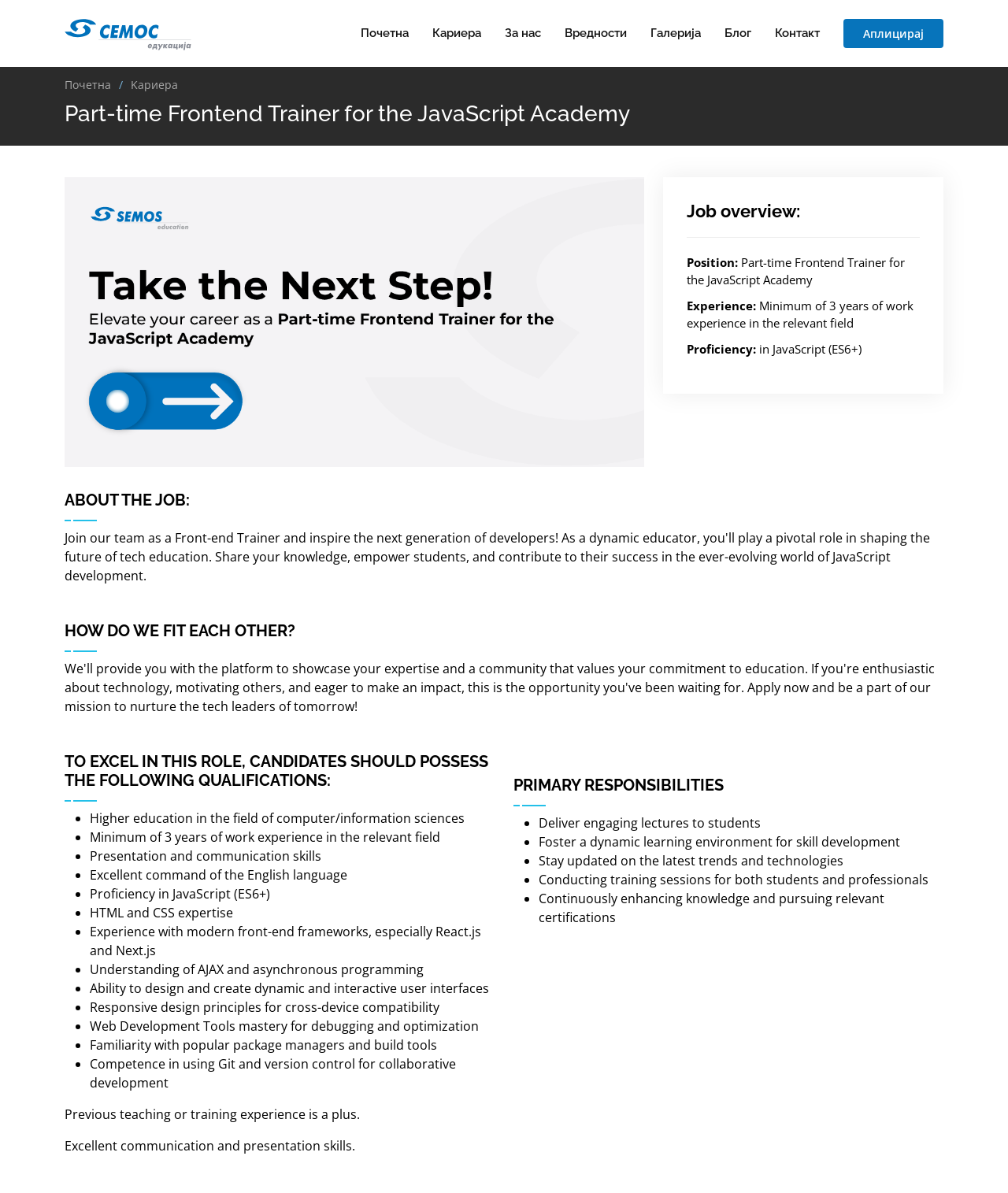Pinpoint the bounding box coordinates of the clickable area necessary to execute the following instruction: "Read about the primary responsibilities of the job". The coordinates should be given as four float numbers between 0 and 1, namely [left, top, right, bottom].

[0.509, 0.65, 0.936, 0.666]